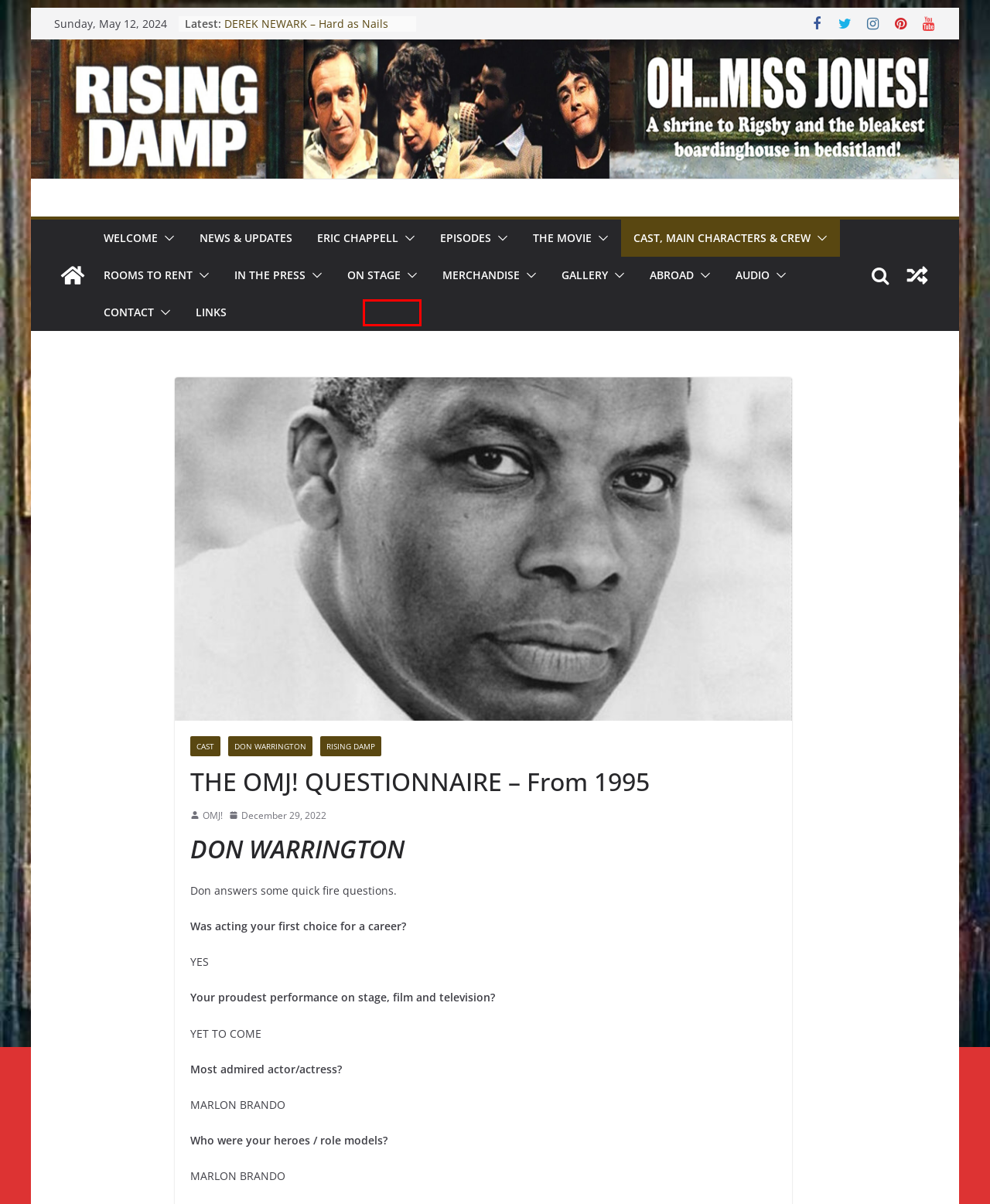You are given a webpage screenshot where a red bounding box highlights an element. Determine the most fitting webpage description for the new page that loads after clicking the element within the red bounding box. Here are the candidates:
A. CONTACT → Oh...Miss Jones!
B. RISING DAMP: News & Updates
C. CAST, MAIN CHARACTERS & CREW → Oh...Miss Jones!
D. Oh...Miss Jones! DEREK NEWARK – Hard as Nails
E. MOVIE → Oh...Miss Jones!
F. Rising Damp - ITV's #1 Sitcom
G. Oh...Miss Jones! The OMJ! Magazine Questionnaire 1995
H. ERIC CHAPPELL → Oh...Miss Jones!

A